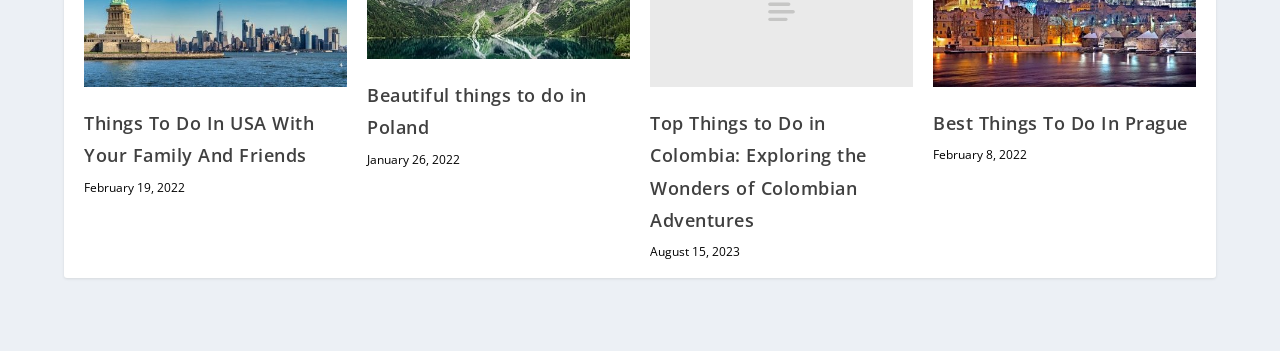Carefully observe the image and respond to the question with a detailed answer:
What is the most recent article on this page?

I compared the dates of the articles and found that 'Top Things to Do in Colombia: Exploring the Wonders of Colombian Adventures' has the most recent date, which is August 15, 2023.